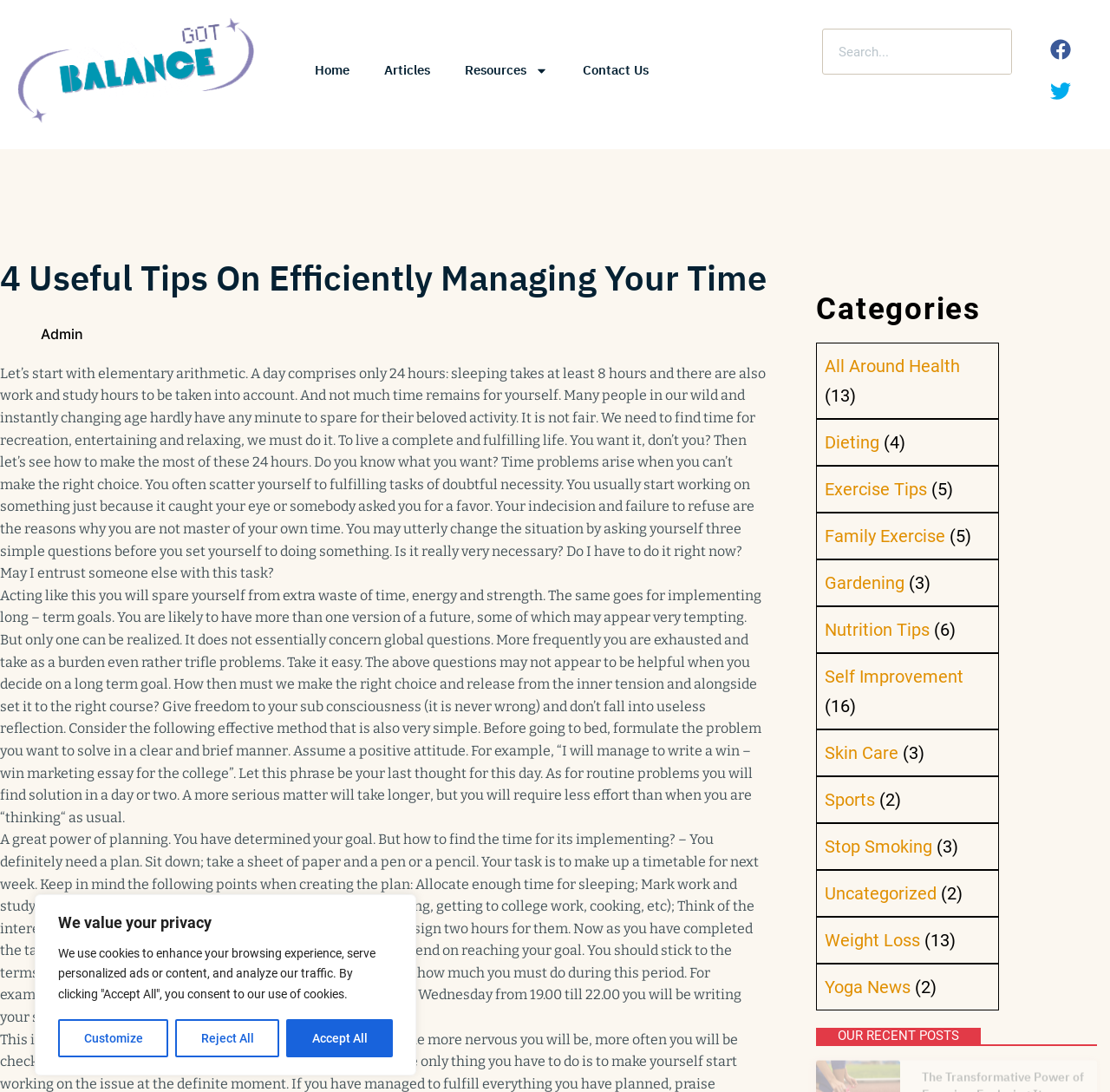Can you find the bounding box coordinates for the UI element given this description: "Skin Care"? Provide the coordinates as four float numbers between 0 and 1: [left, top, right, bottom].

[0.743, 0.68, 0.81, 0.699]